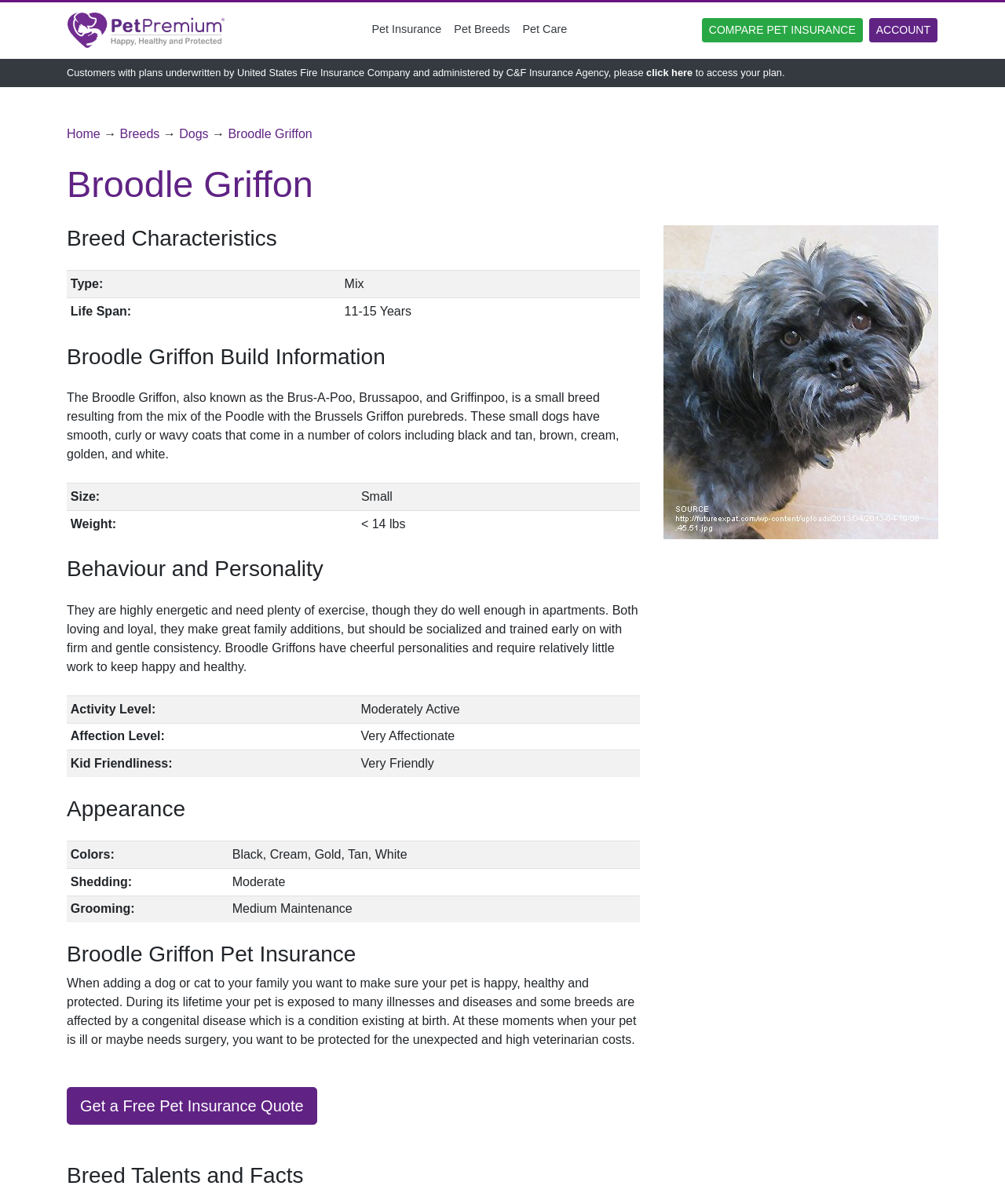Provide a short answer using a single word or phrase for the following question: 
What is the primary purpose of the 'Get a Free Pet Insurance Quote' link?

To get pet insurance